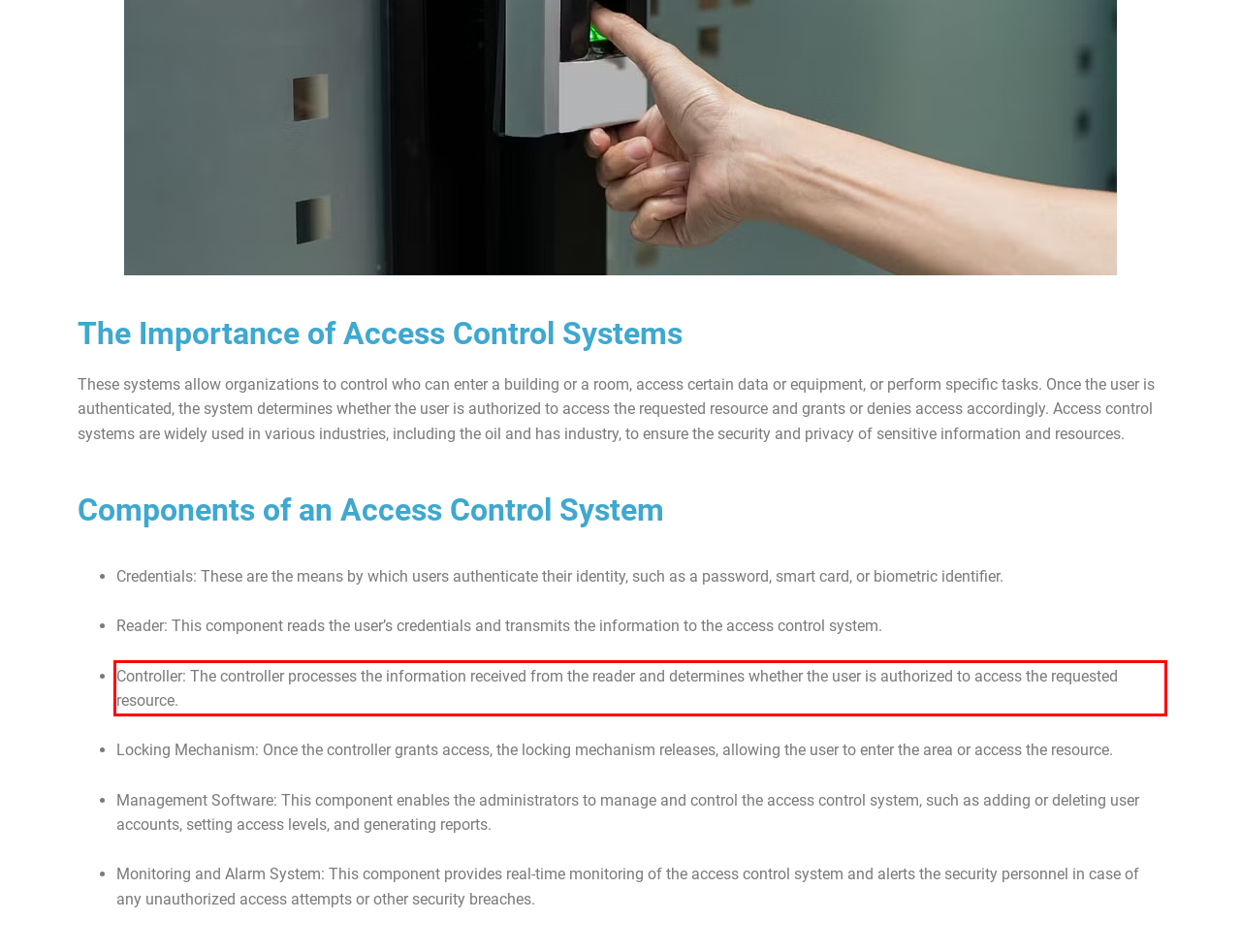Please analyze the provided webpage screenshot and perform OCR to extract the text content from the red rectangle bounding box.

Controller: The controller processes the information received from the reader and determines whether the user is authorized to access the requested resource.